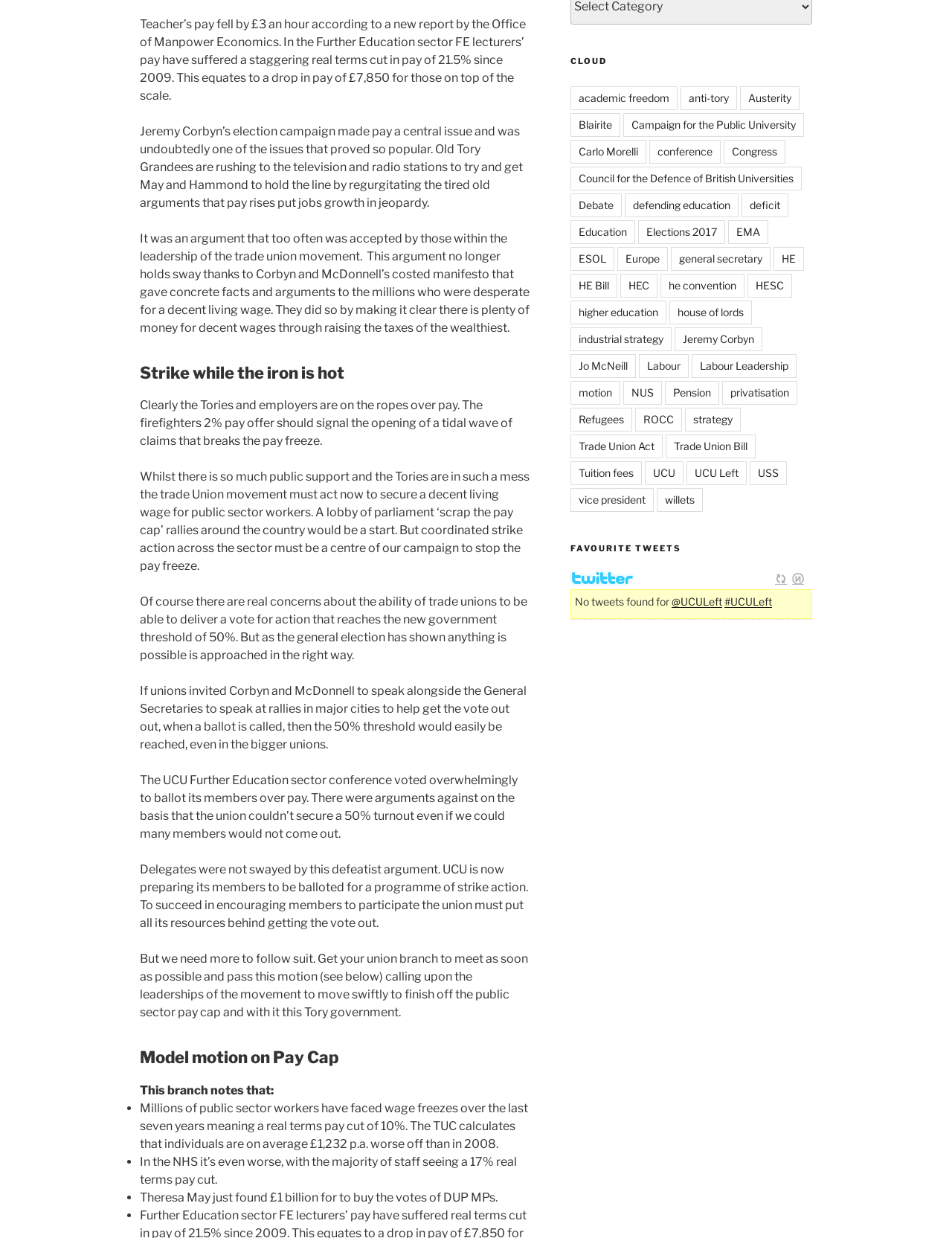Provide the bounding box coordinates for the specified HTML element described in this description: "Jo McNeill". The coordinates should be four float numbers ranging from 0 to 1, in the format [left, top, right, bottom].

[0.599, 0.286, 0.668, 0.305]